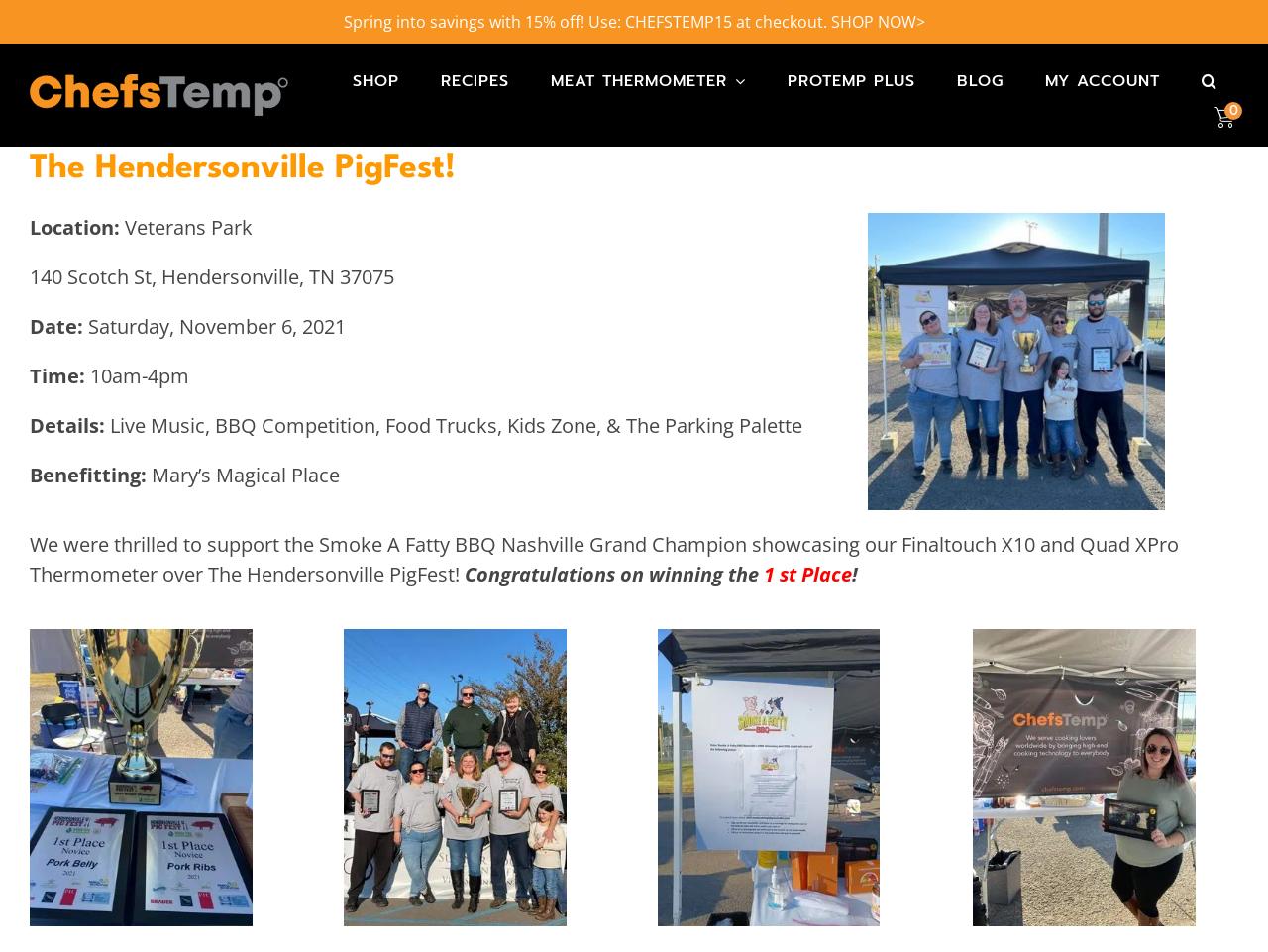Can you specify the bounding box coordinates of the area that needs to be clicked to fulfill the following instruction: "Click the 'SHOP' link"?

[0.273, 0.067, 0.32, 0.104]